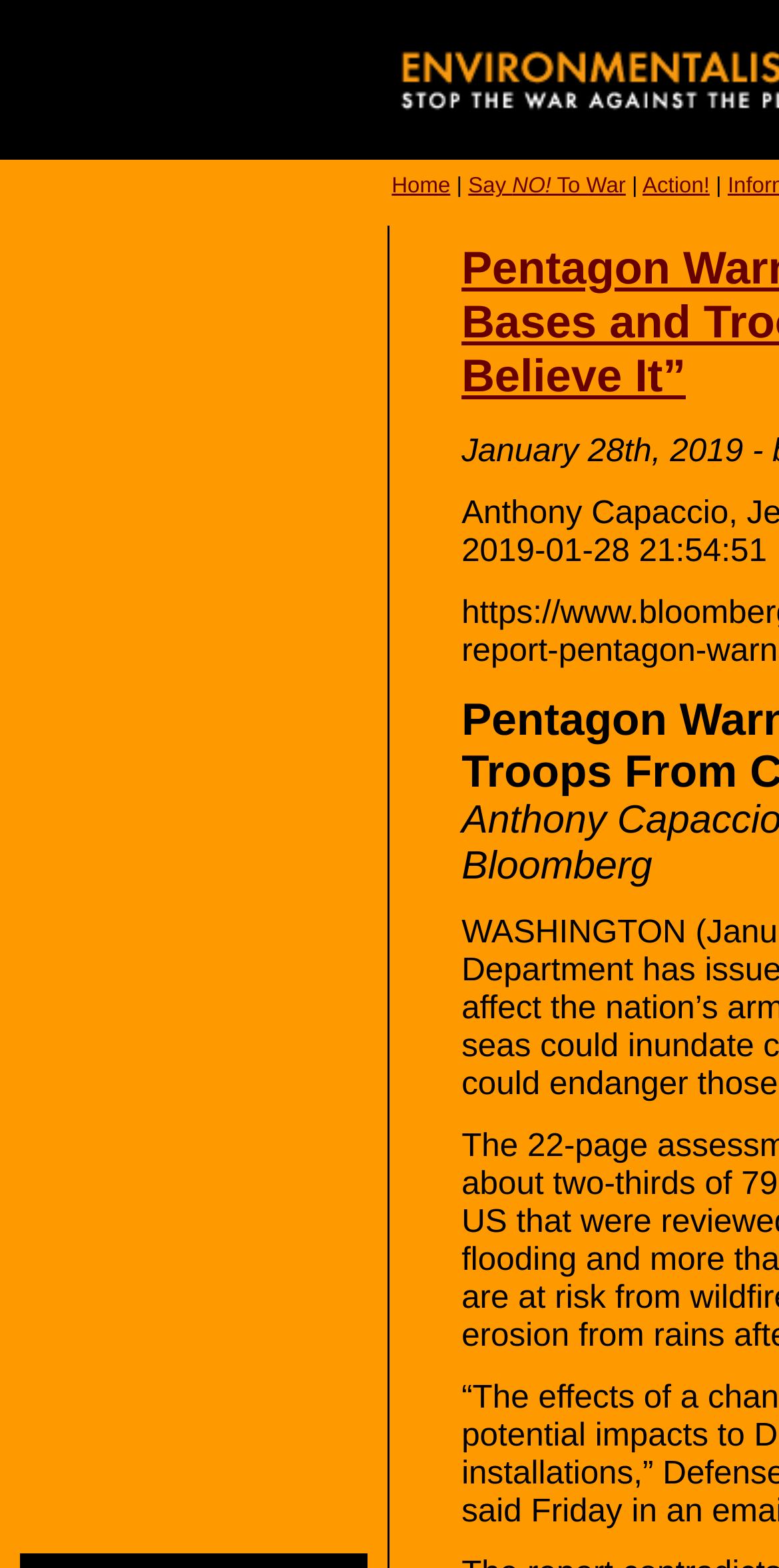How many columns are in the layout table?
Answer the question with a single word or phrase by looking at the picture.

2